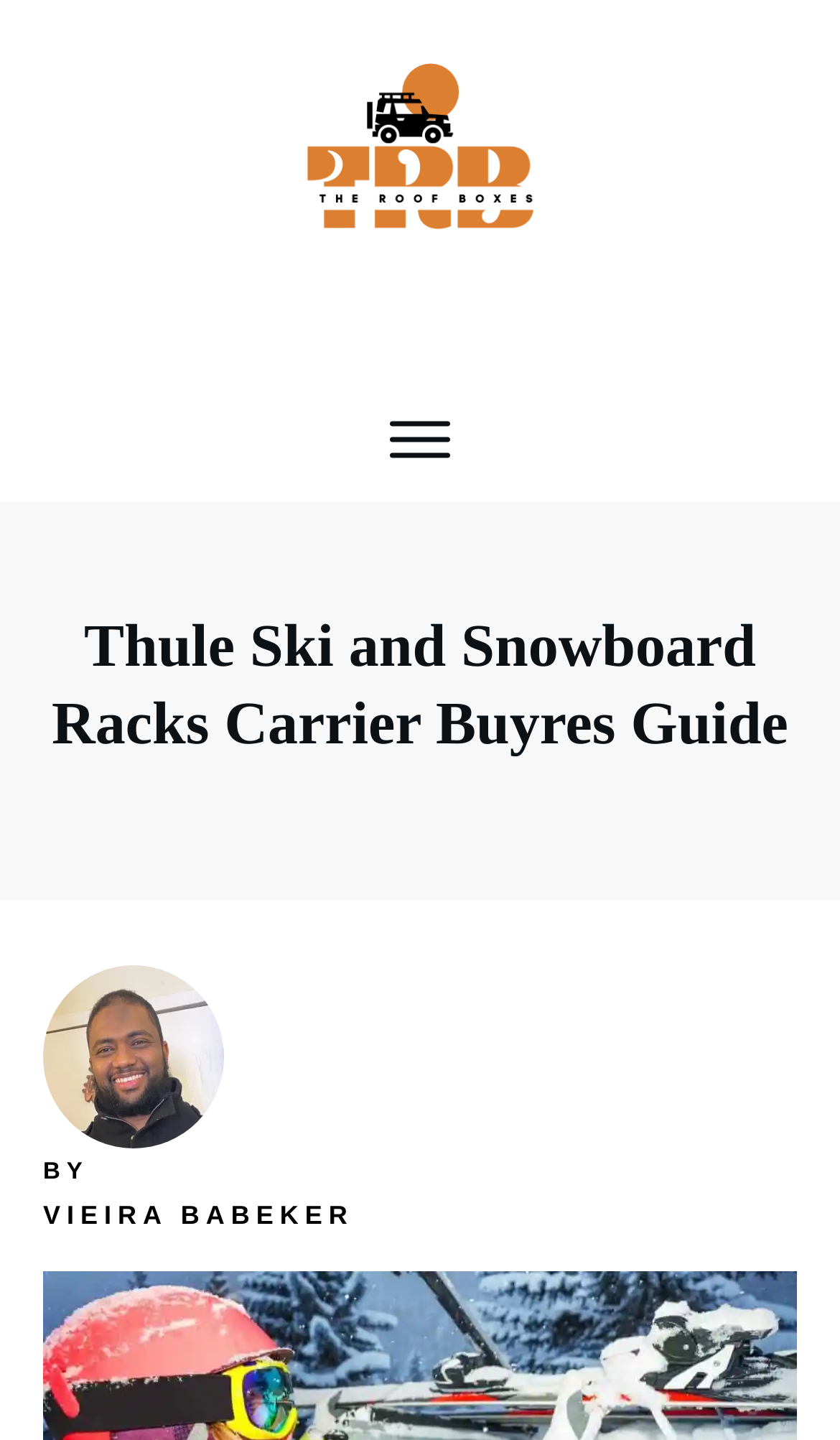What is the topic of the webpage?
Using the details shown in the screenshot, provide a comprehensive answer to the question.

The topic of the webpage is clearly stated in the heading 'Thule Ski and Snowboard Racks Carrier Buyres Guide', which indicates that the webpage is a guide for buying Thule ski and snowboard racks carrier.